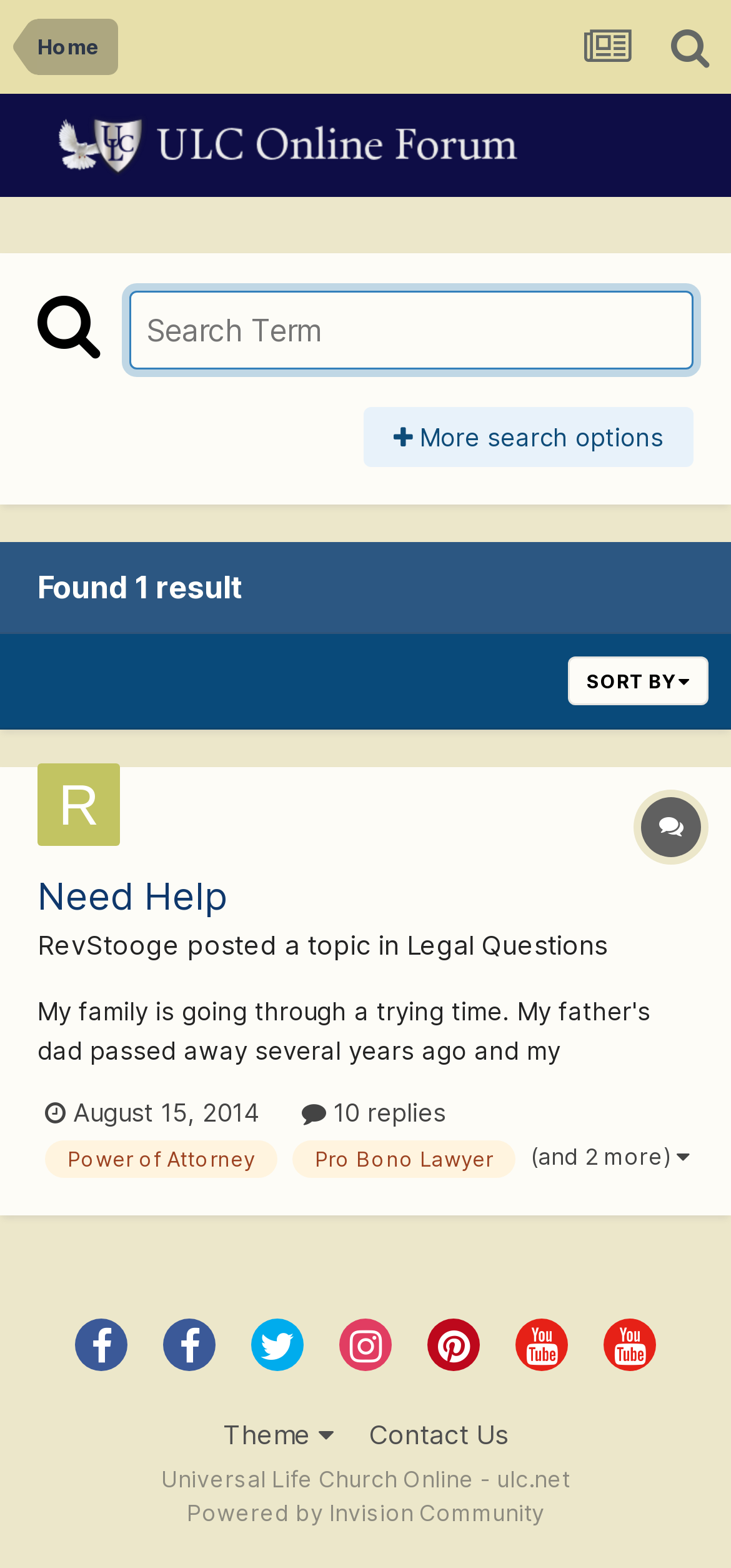Please pinpoint the bounding box coordinates for the region I should click to adhere to this instruction: "Click on the Law Trend logo".

None